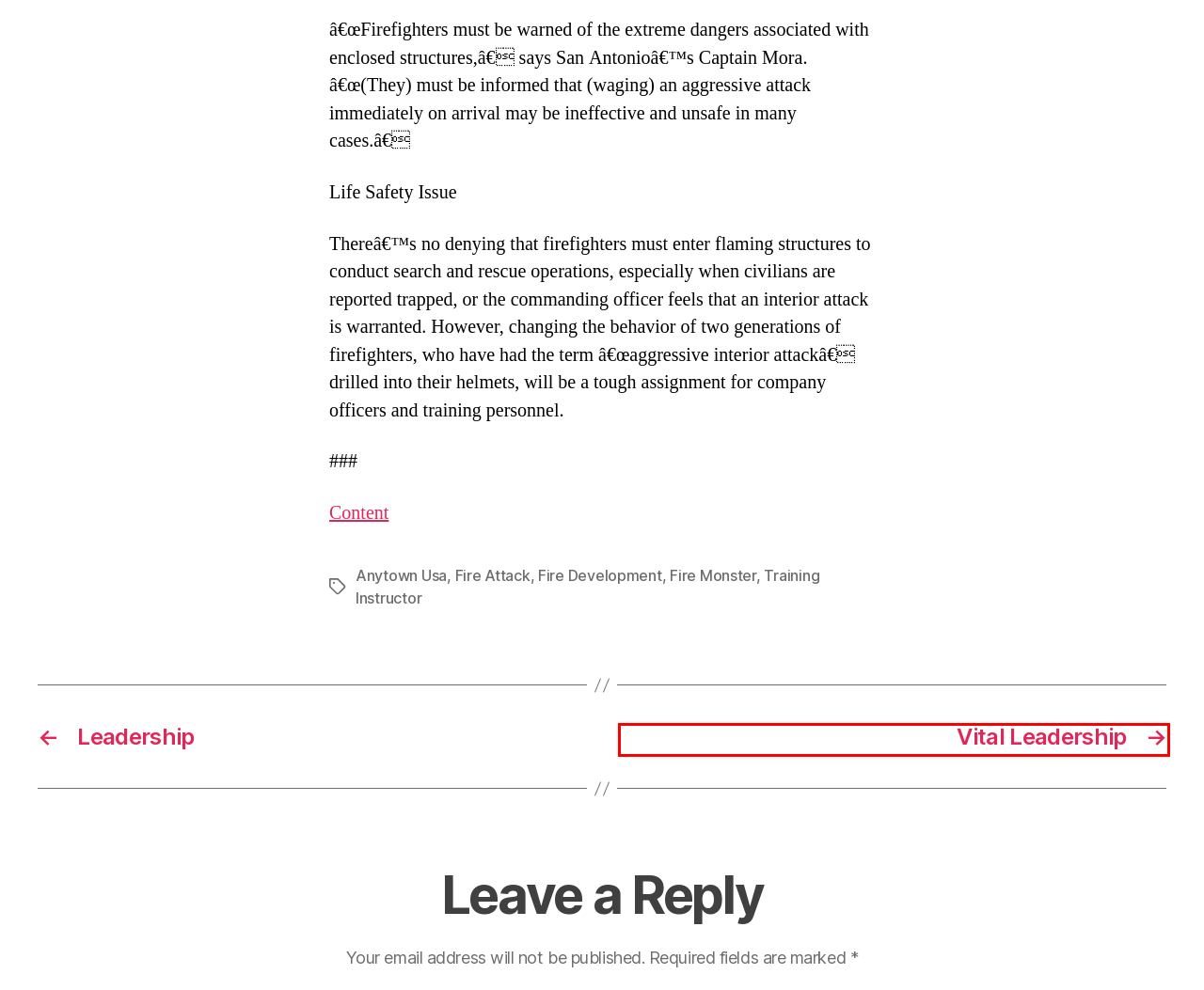Examine the screenshot of the webpage, which has a red bounding box around a UI element. Select the webpage description that best fits the new webpage after the element inside the red bounding box is clicked. Here are the choices:
A. Fire Attack - Leadership Training Tutorials
B. Fire Development - Leadership Training Tutorials
C. Fire Monster - Leadership Training Tutorials
D. 若者か院内総務 彼らが直面する挑戦および若いリーダー - Leadership Training Tutorials
E. Leadership - Leadership Training Tutorials
F. Anytown Usa - Leadership Training Tutorials
G. Training Instructor - Leadership Training Tutorials
H. Vital Leadership - Leadership Training Tutorials

H